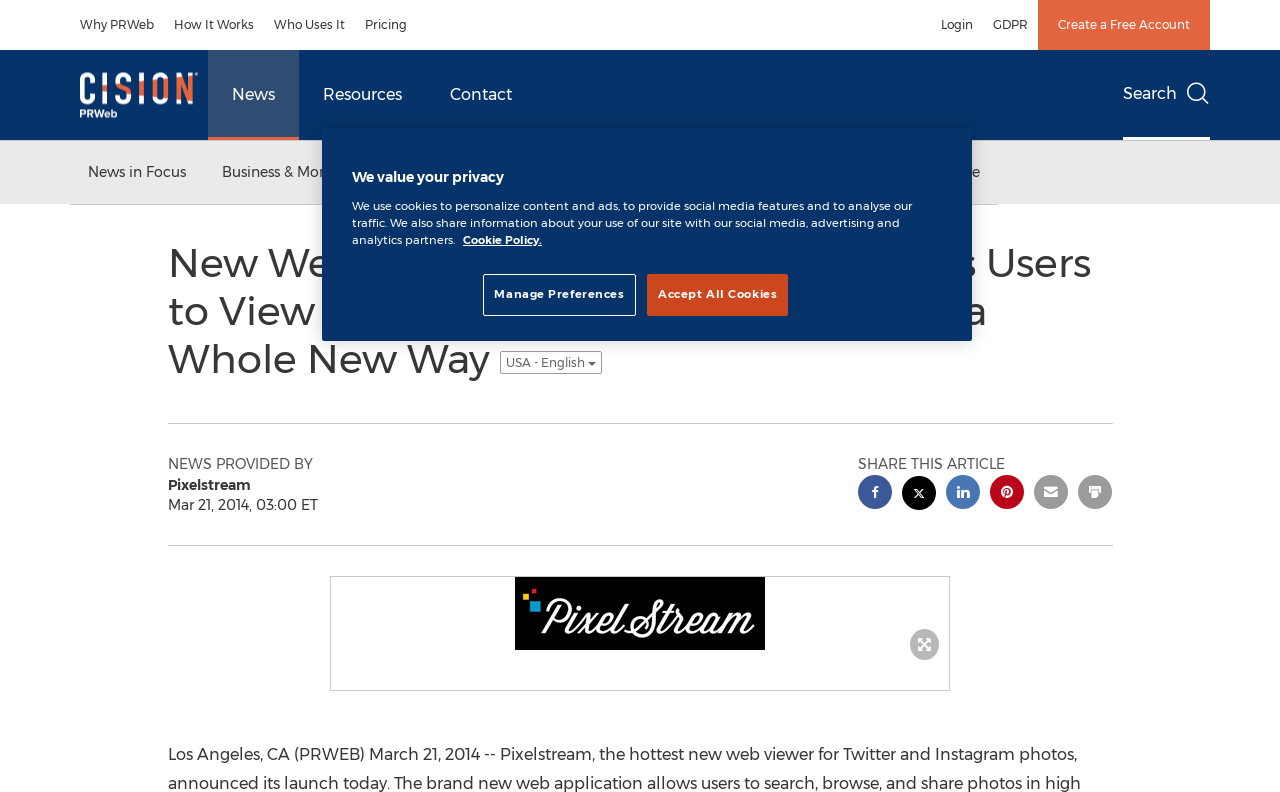Give the bounding box coordinates for the element described as: "GDPR".

[0.768, 0.0, 0.811, 0.063]